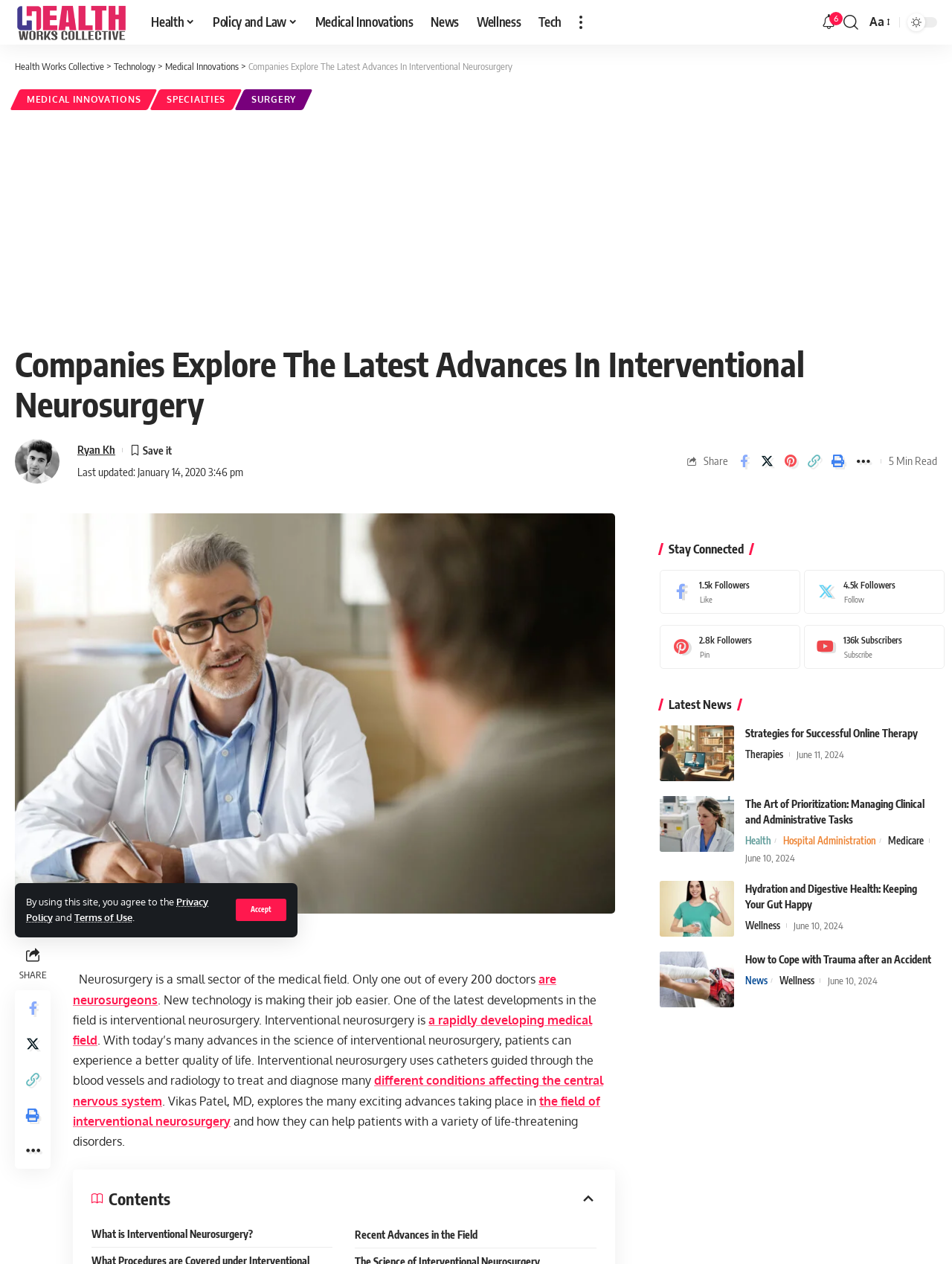Locate and extract the text of the main heading on the webpage.

Companies Explore The Latest Advances In Interventional Neurosurgery